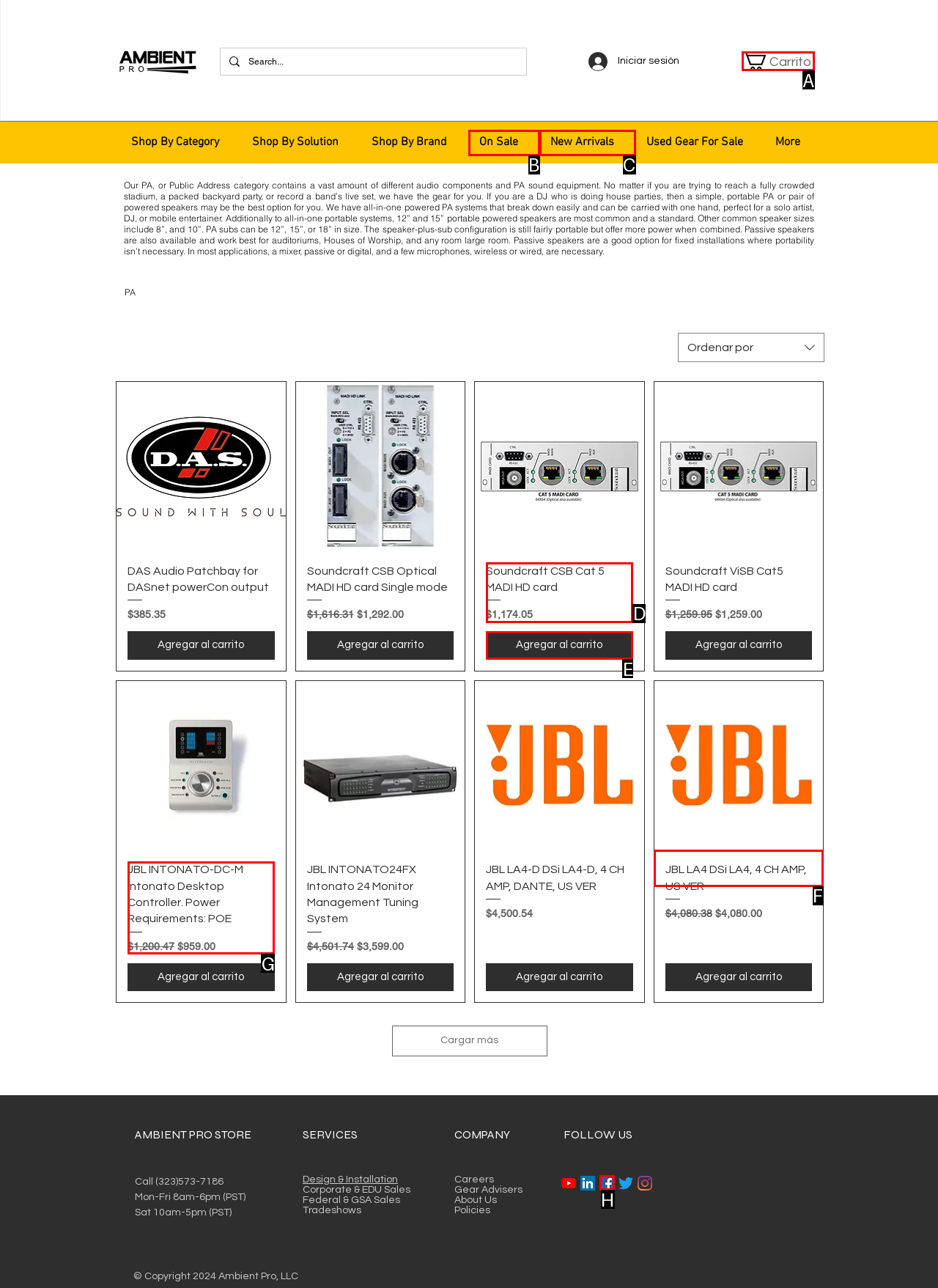Tell me which option I should click to complete the following task: Click on the 'Leave a Reply' heading
Answer with the option's letter from the given choices directly.

None